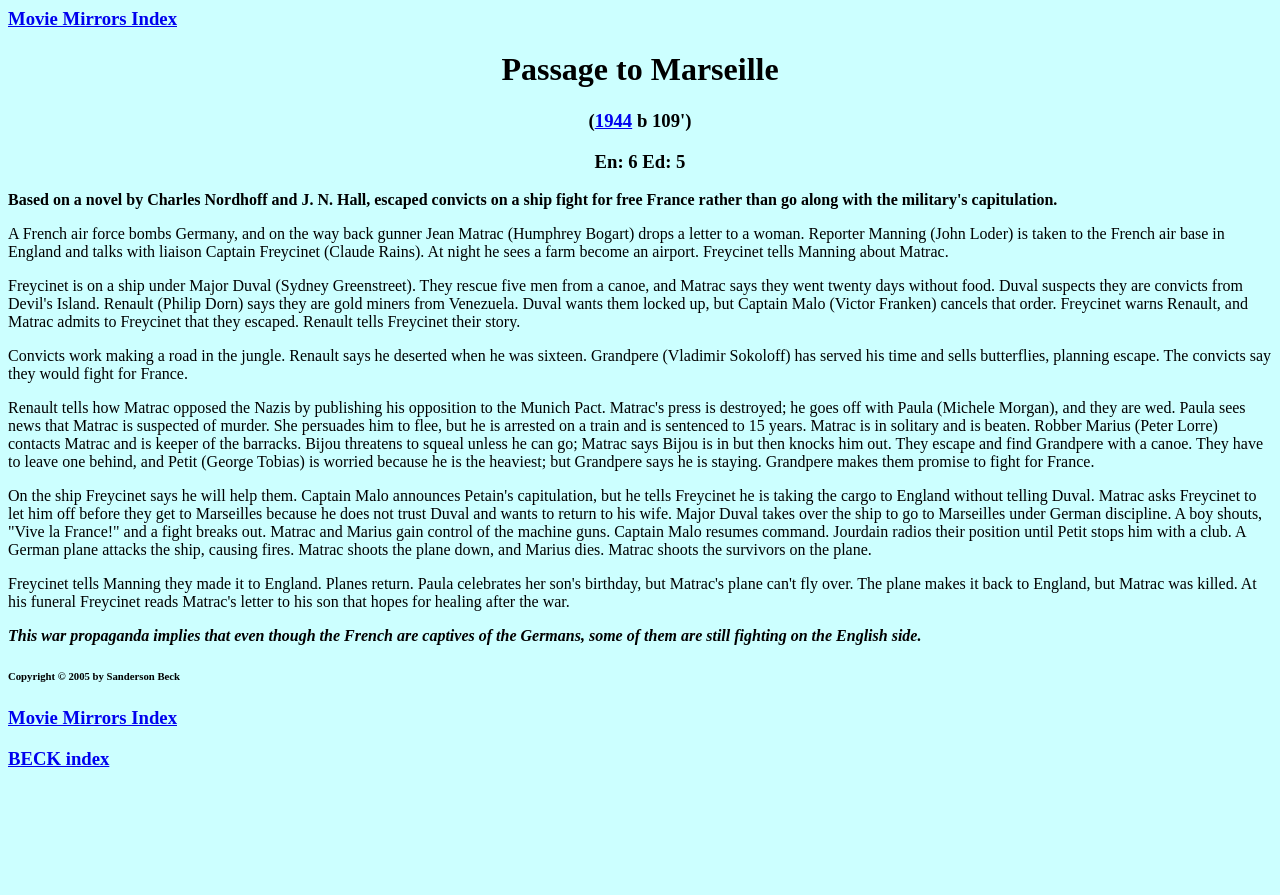Provide a one-word or short-phrase response to the question:
What is the name of the captain who takes over the ship?

Major Duval